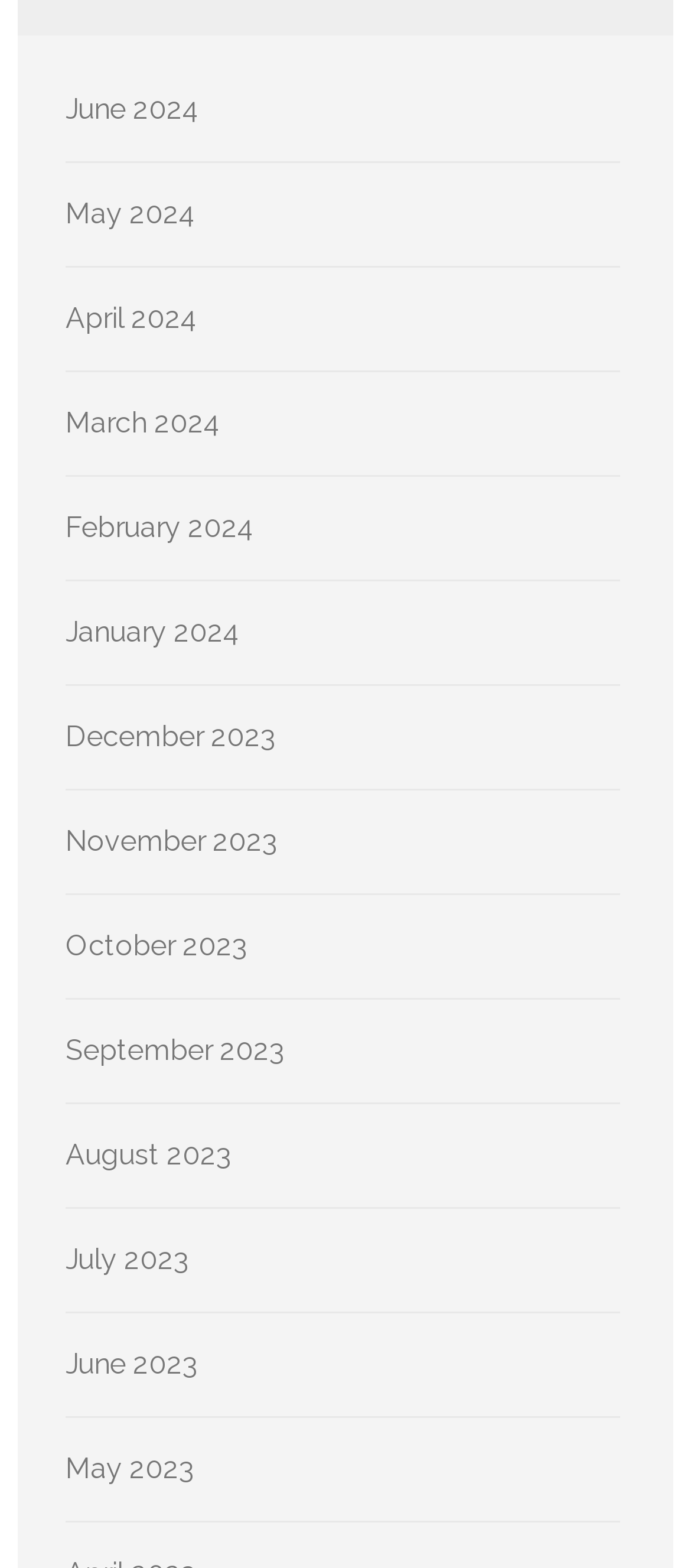Provide a one-word or brief phrase answer to the question:
What is the position of the 'June 2024' link?

Top-left